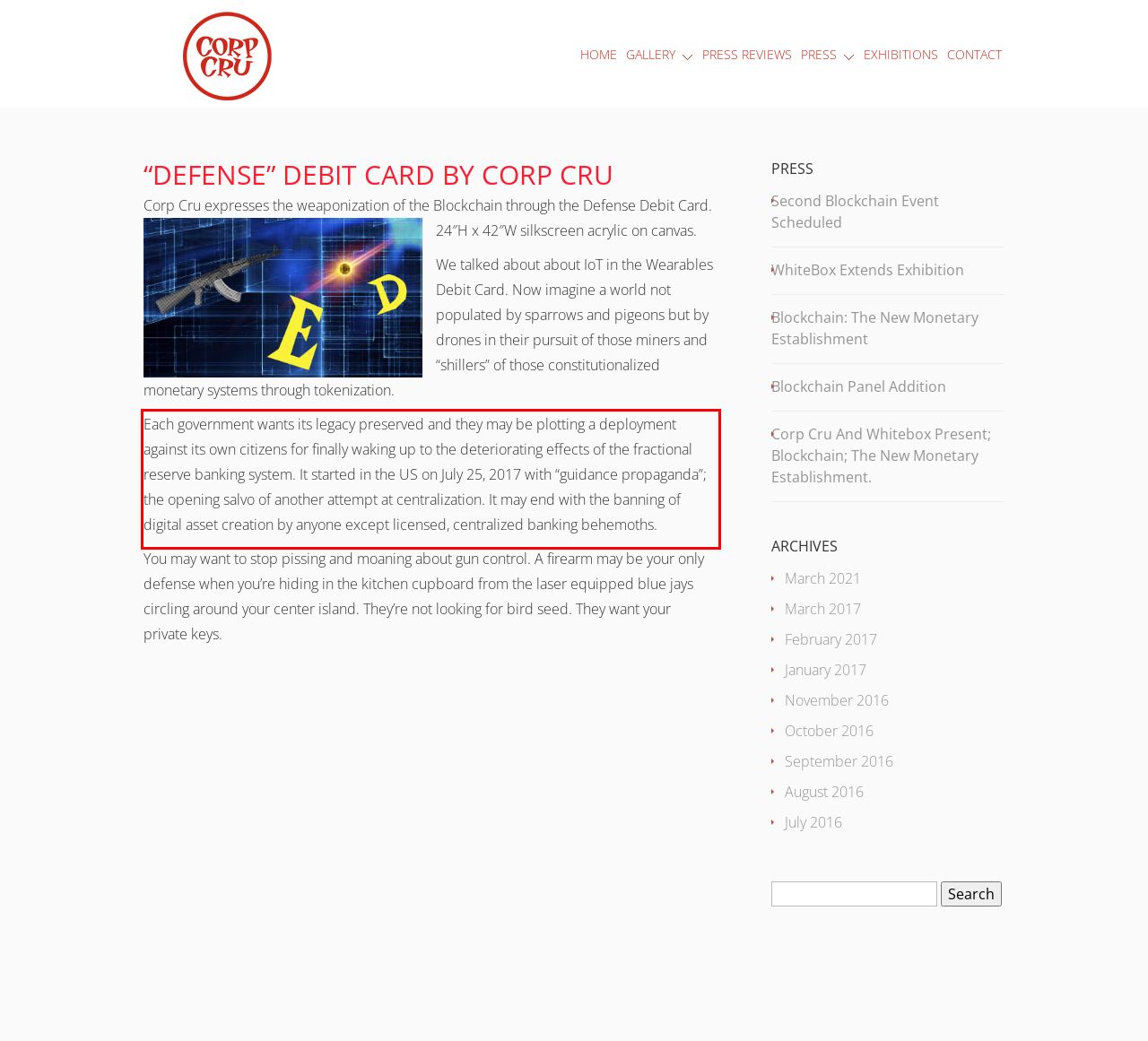Please extract the text content within the red bounding box on the webpage screenshot using OCR.

Each government wants its legacy preserved and they may be plotting a deployment against its own citizens for finally waking up to the deteriorating effects of the fractional reserve banking system. It started in the US on July 25, 2017 with “guidance propaganda”; the opening salvo of another attempt at centralization. It may end with the banning of digital asset creation by anyone except licensed, centralized banking behemoths.